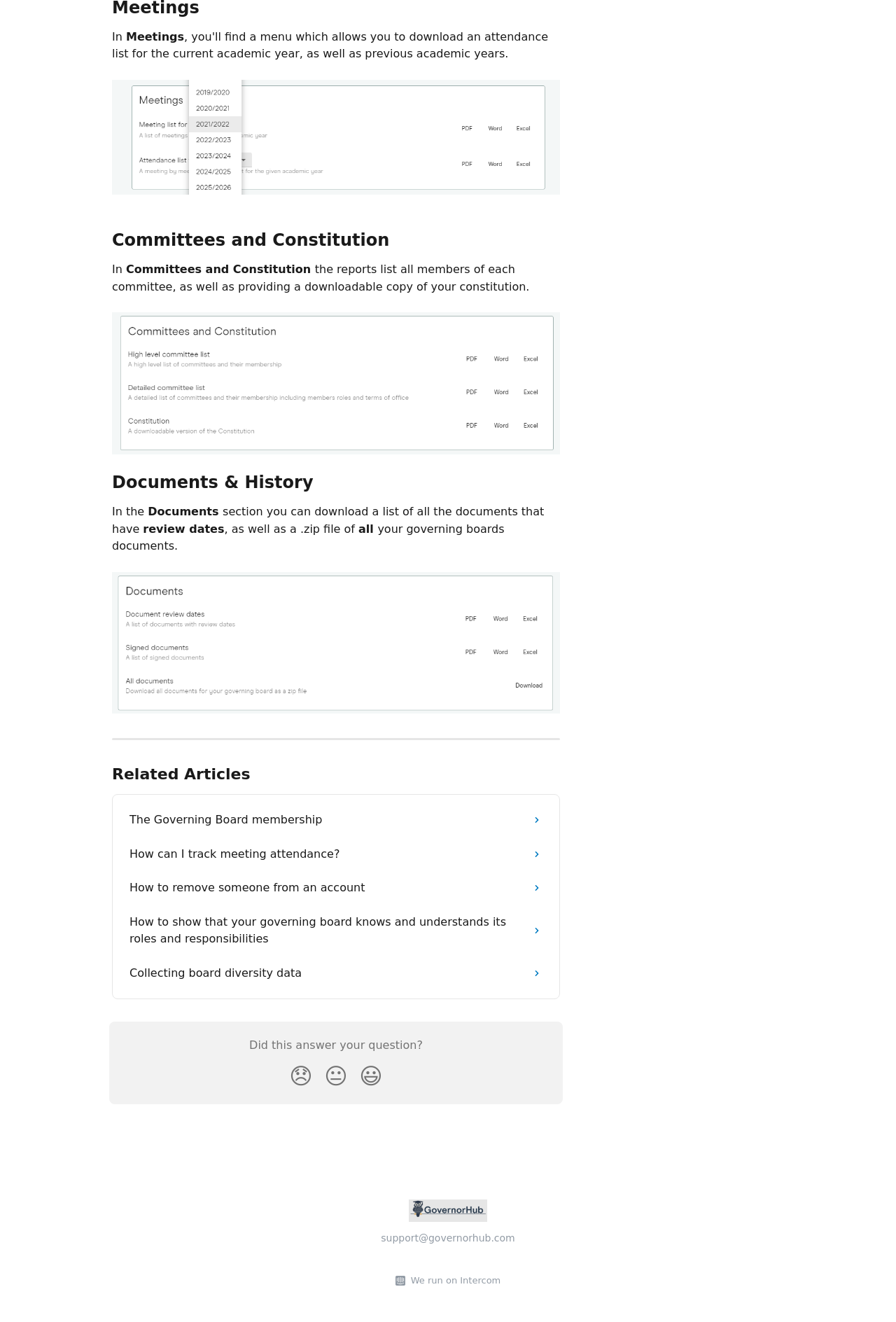Please identify the coordinates of the bounding box that should be clicked to fulfill this instruction: "Click the 'The Governing Board membership' link".

[0.135, 0.608, 0.615, 0.633]